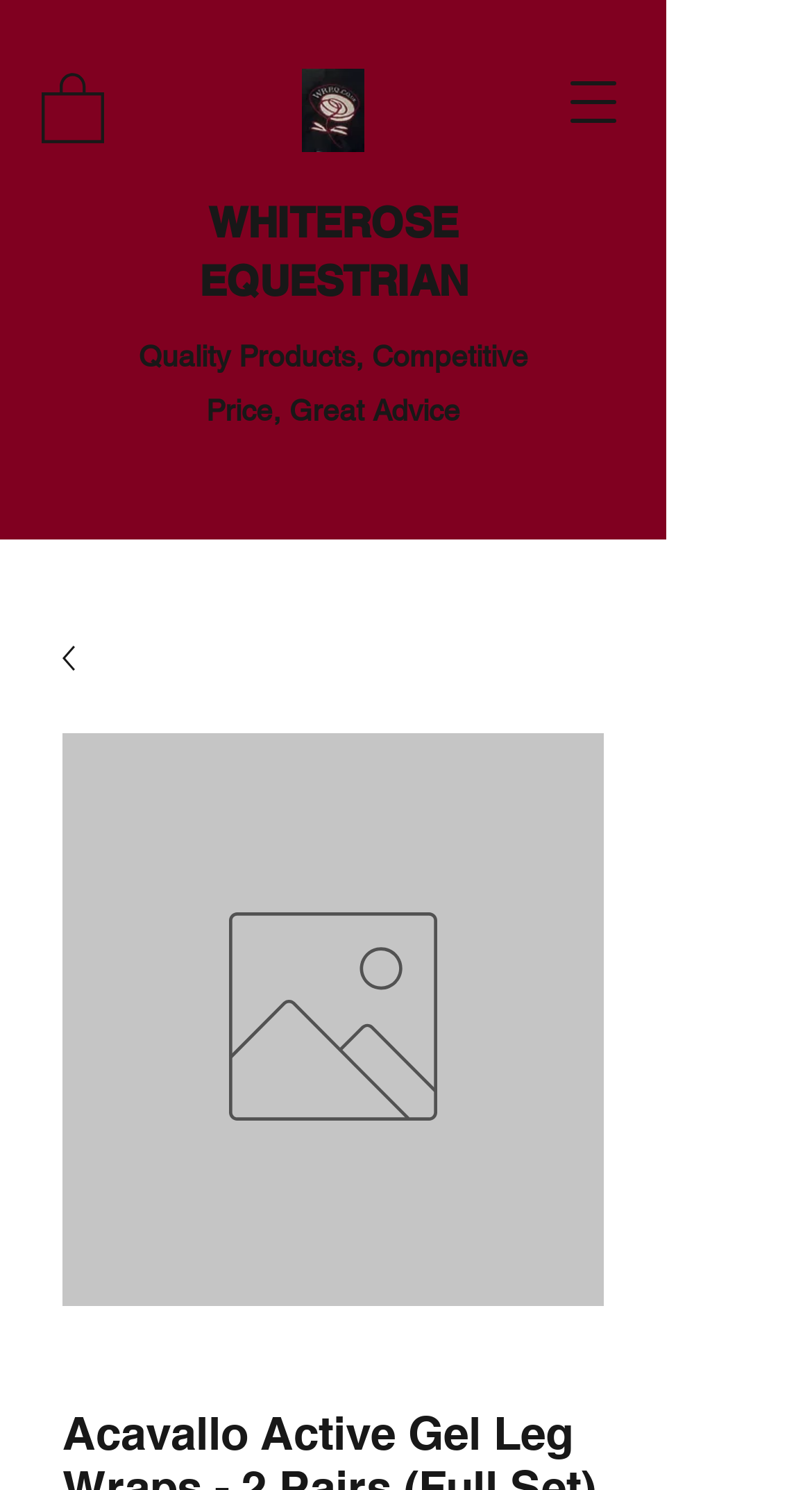Respond with a single word or phrase to the following question: What is the tagline of WhiteRose Equestrian?

Quality Products, Competitive Price, Great Advice